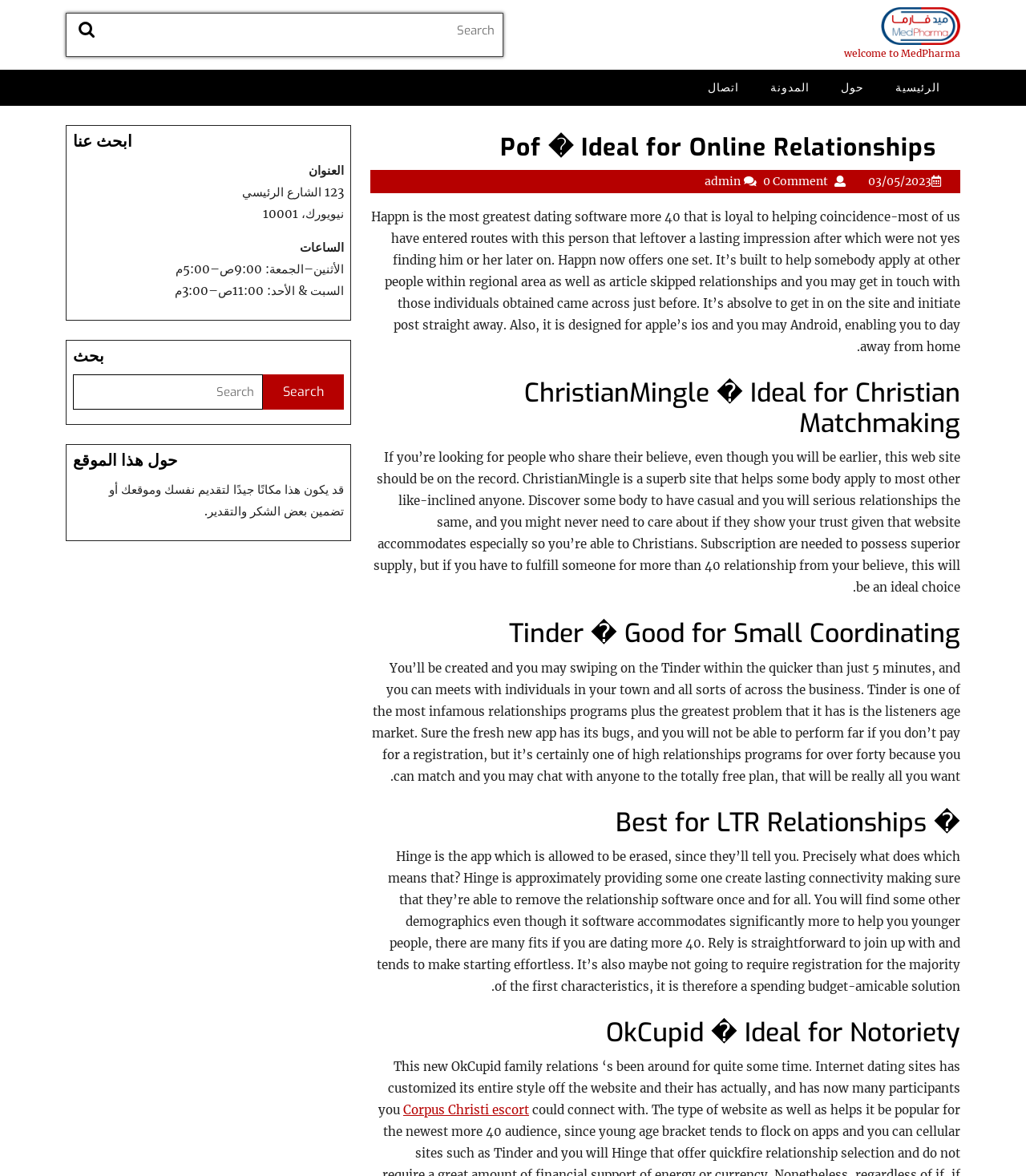Please identify the coordinates of the bounding box for the clickable region that will accomplish this instruction: "Search for someone".

[0.103, 0.012, 0.49, 0.041]